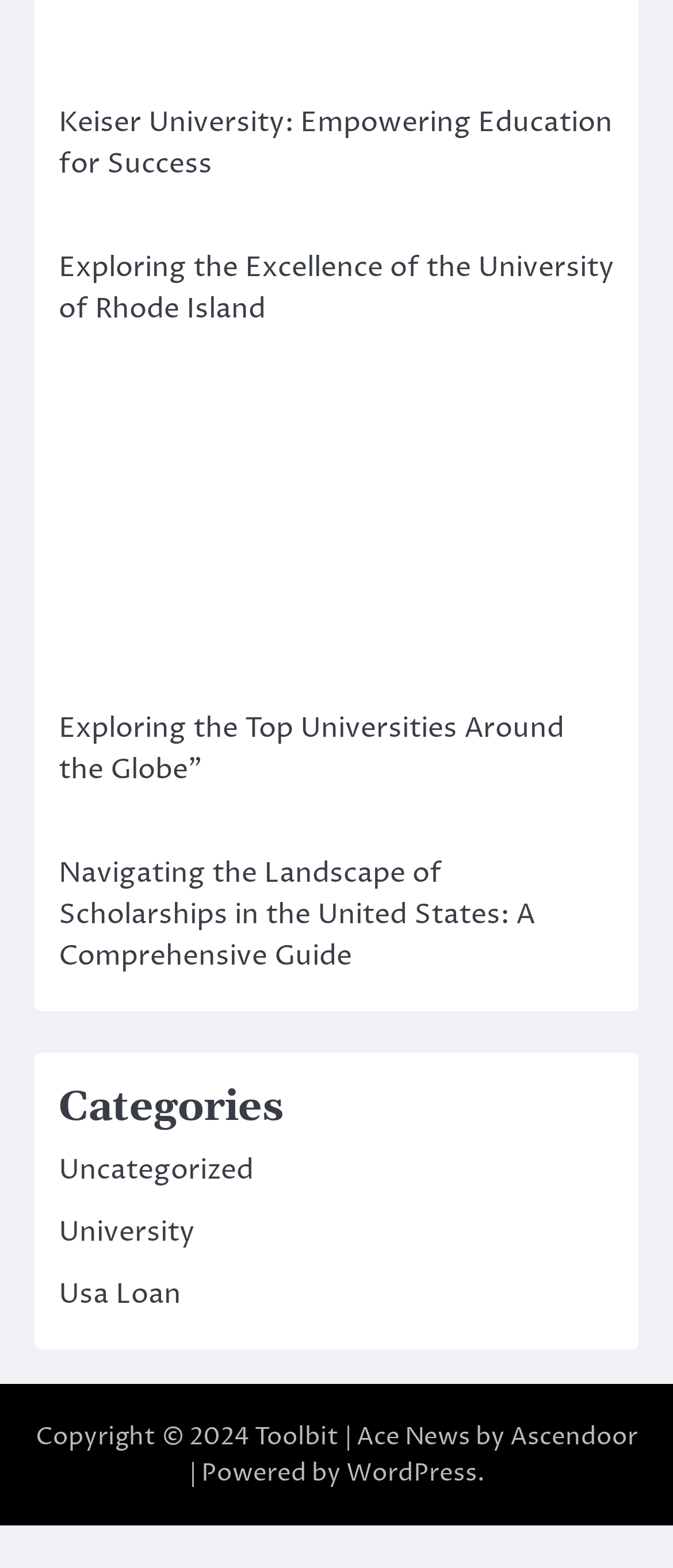Determine the bounding box coordinates of the clickable element necessary to fulfill the instruction: "Access the digital library". Provide the coordinates as four float numbers within the 0 to 1 range, i.e., [left, top, right, bottom].

None